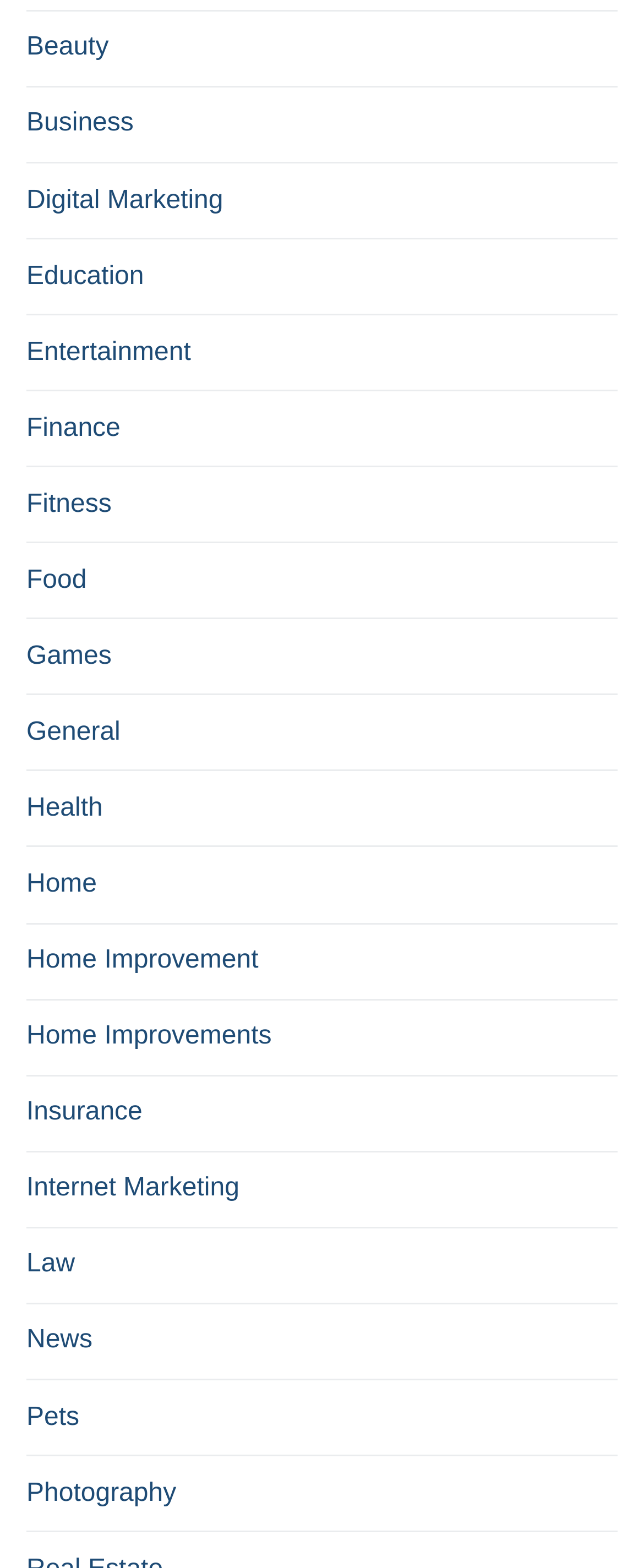Please reply to the following question using a single word or phrase: 
Is 'Home Improvement' a separate category from 'Home Improvements'?

Yes